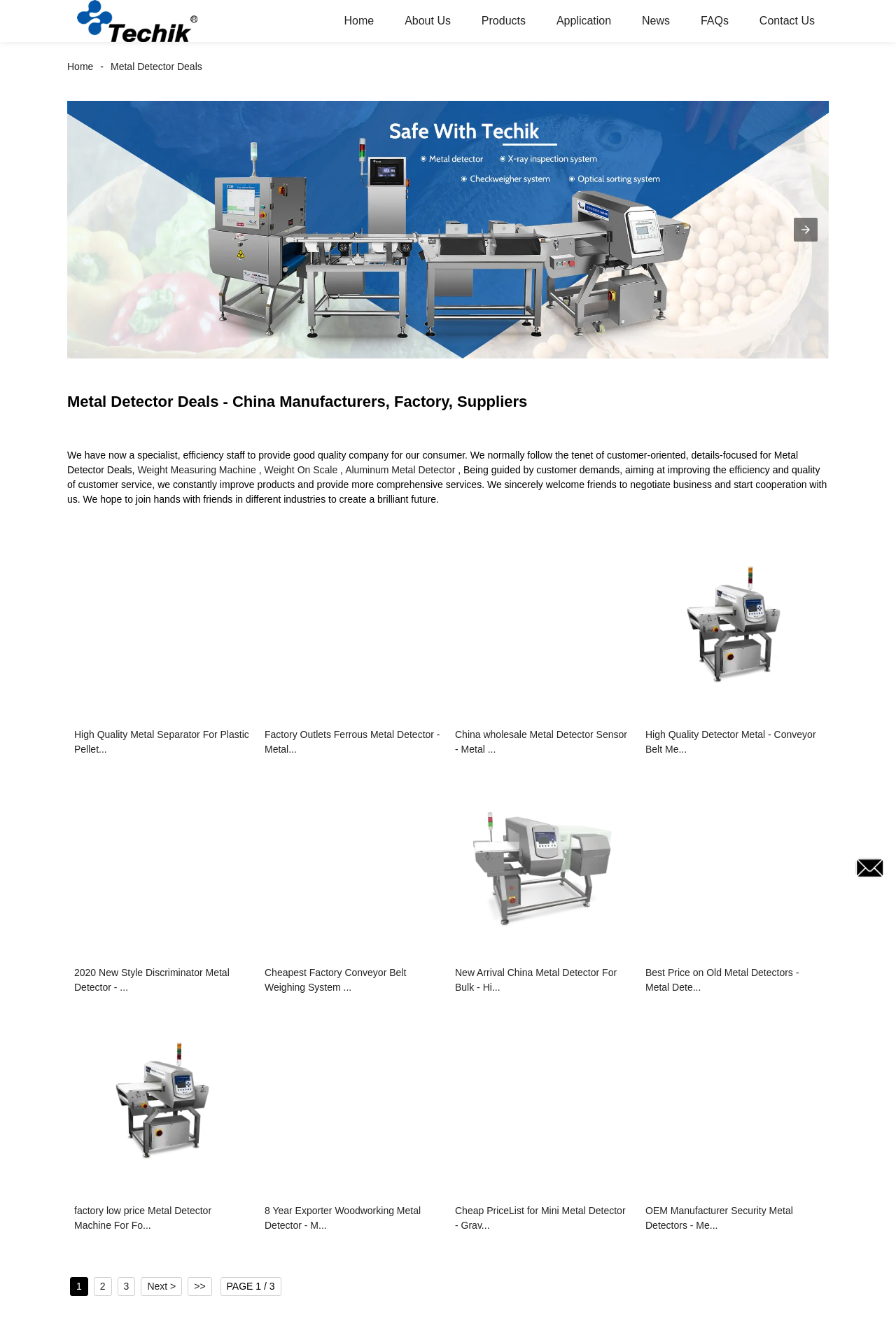How many pages of products are there? Please answer the question using a single word or phrase based on the image.

3